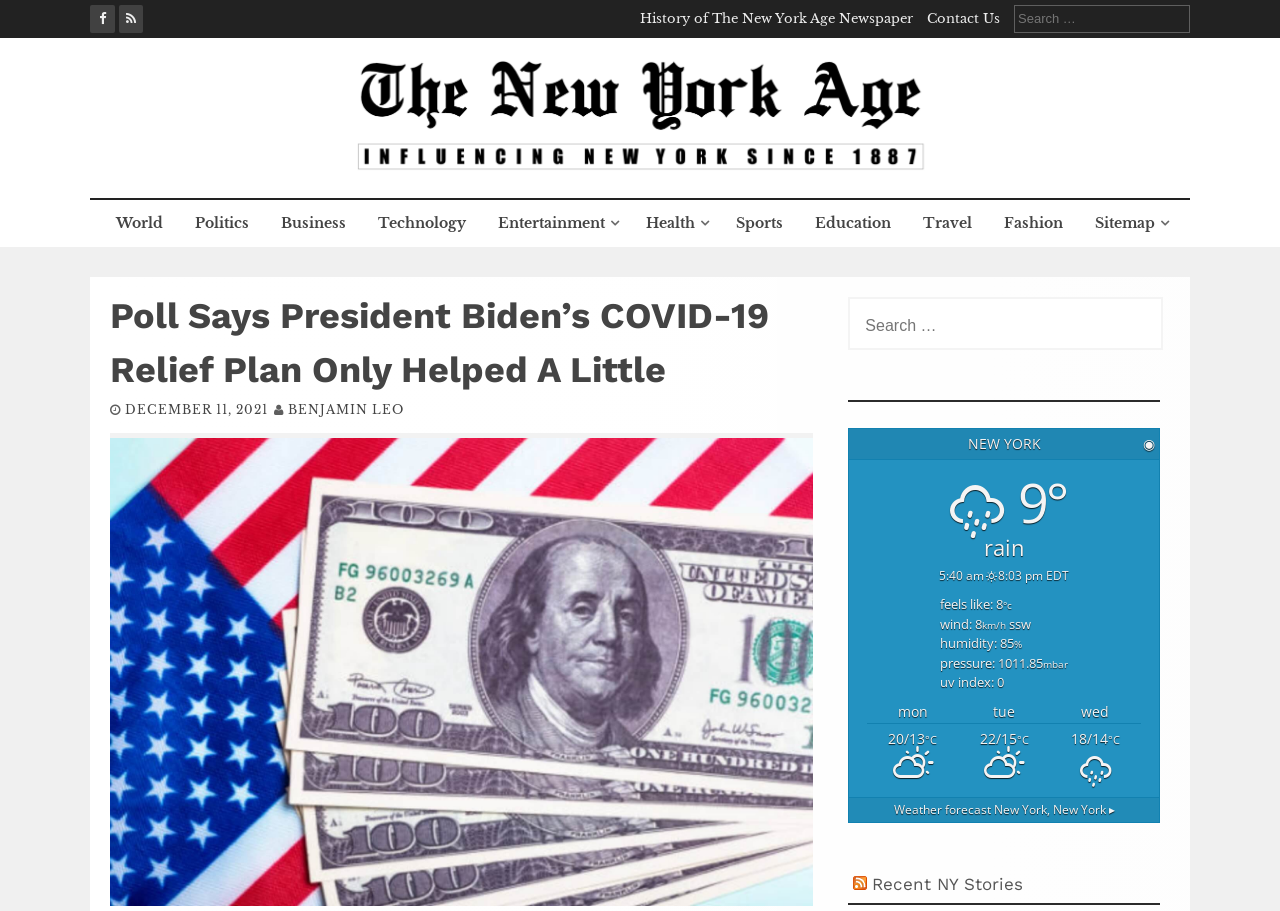Identify the bounding box of the HTML element described as: "Politics".

[0.142, 0.22, 0.204, 0.271]